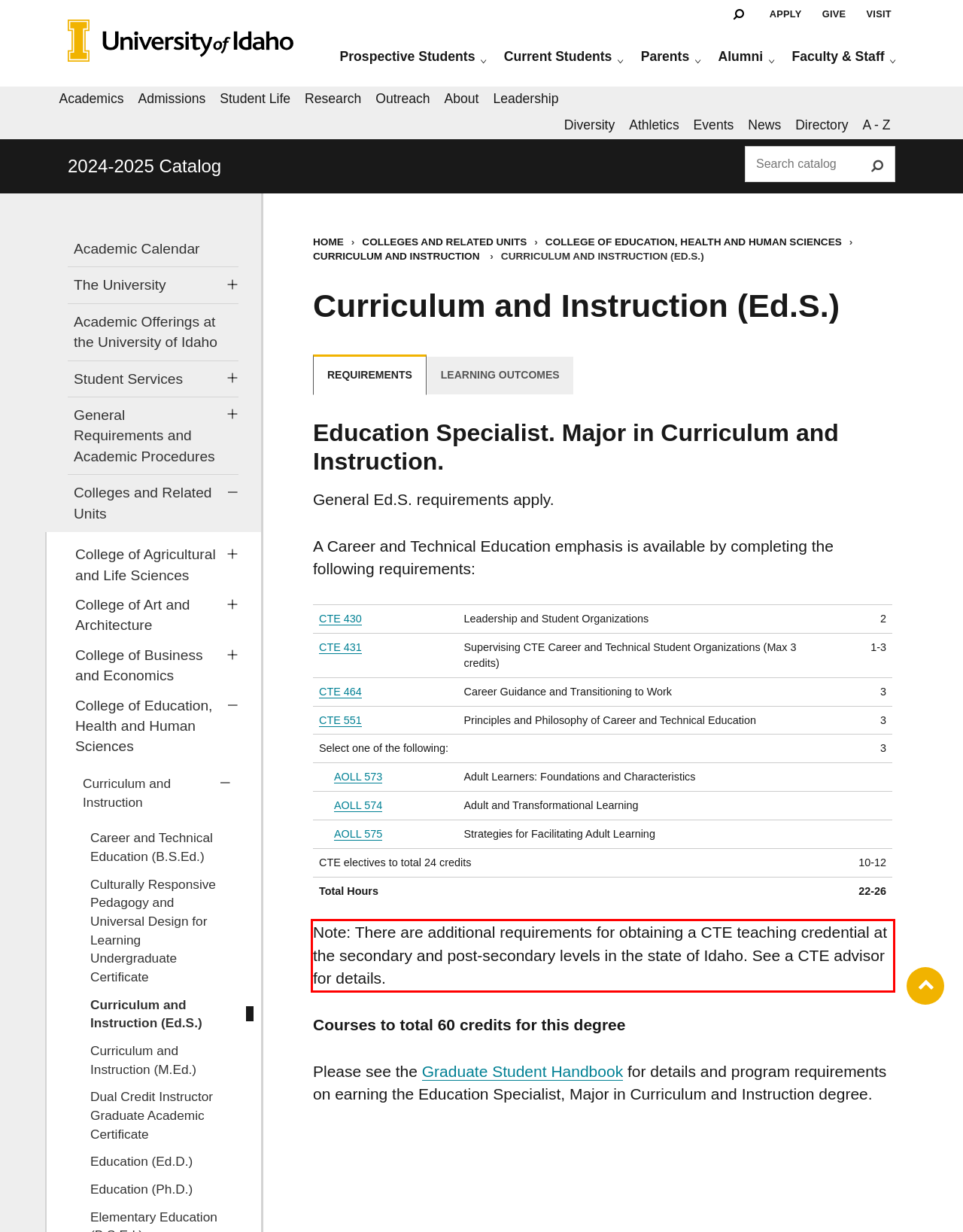Analyze the screenshot of the webpage and extract the text from the UI element that is inside the red bounding box.

Note: There are additional requirements for obtaining a CTE teaching credential at the secondary and post-secondary levels in the state of Idaho. See a CTE advisor for details.